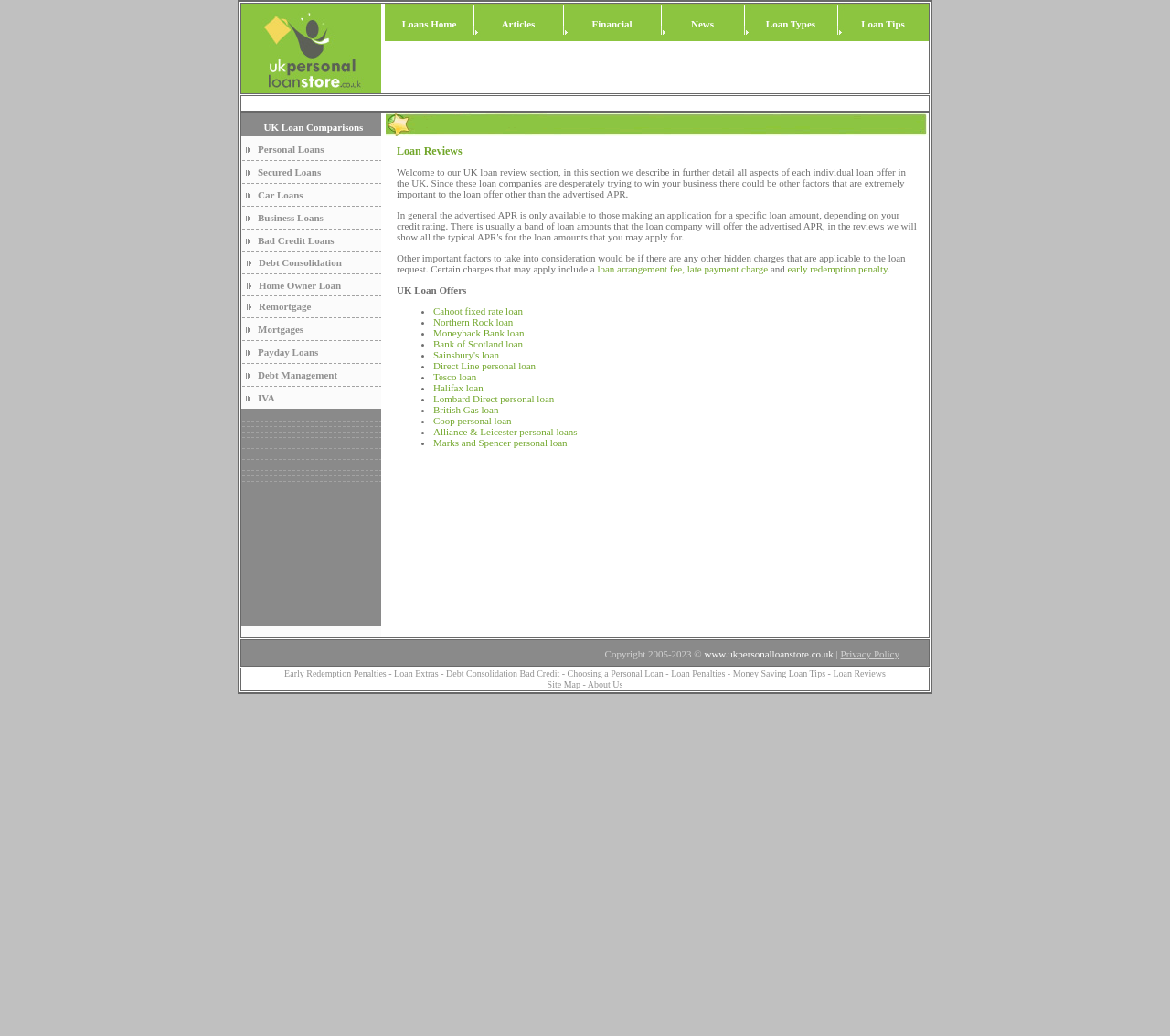Bounding box coordinates should be in the format (top-left x, top-left y, bottom-right x, bottom-right y) and all values should be floating point numbers between 0 and 1. Determine the bounding box coordinate for the UI element described as: Additional troubleshooting information

None